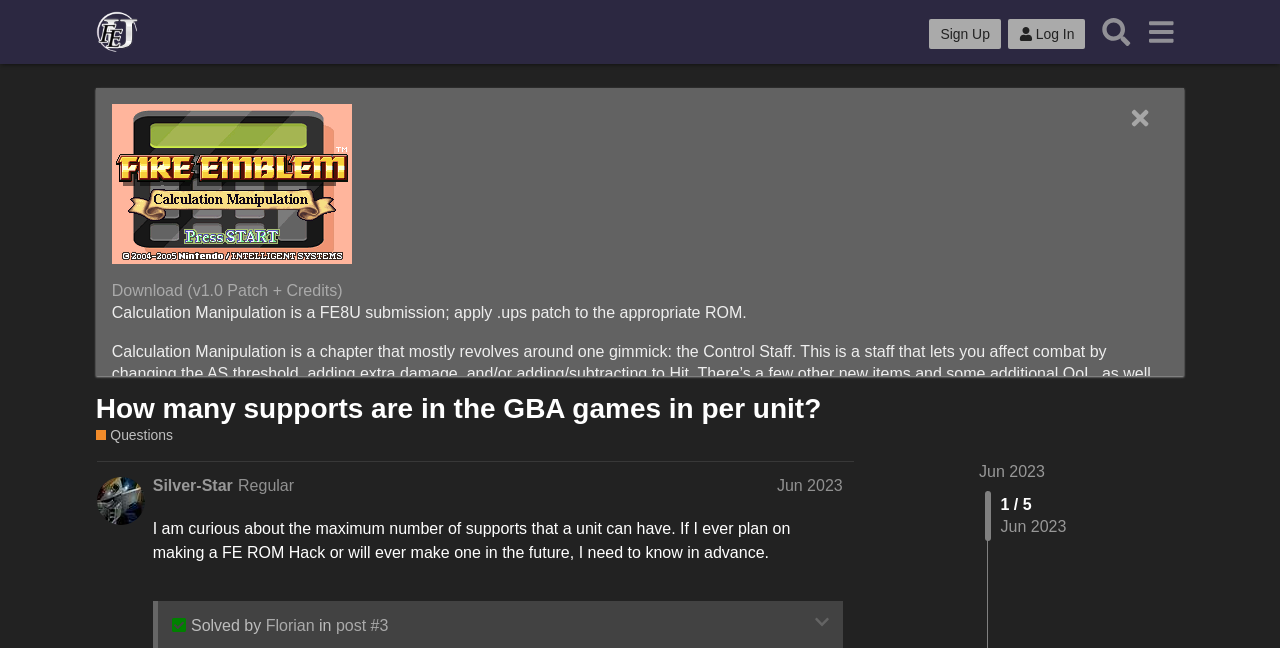Give the bounding box coordinates for the element described by: "Florian".

[0.208, 0.952, 0.246, 0.979]